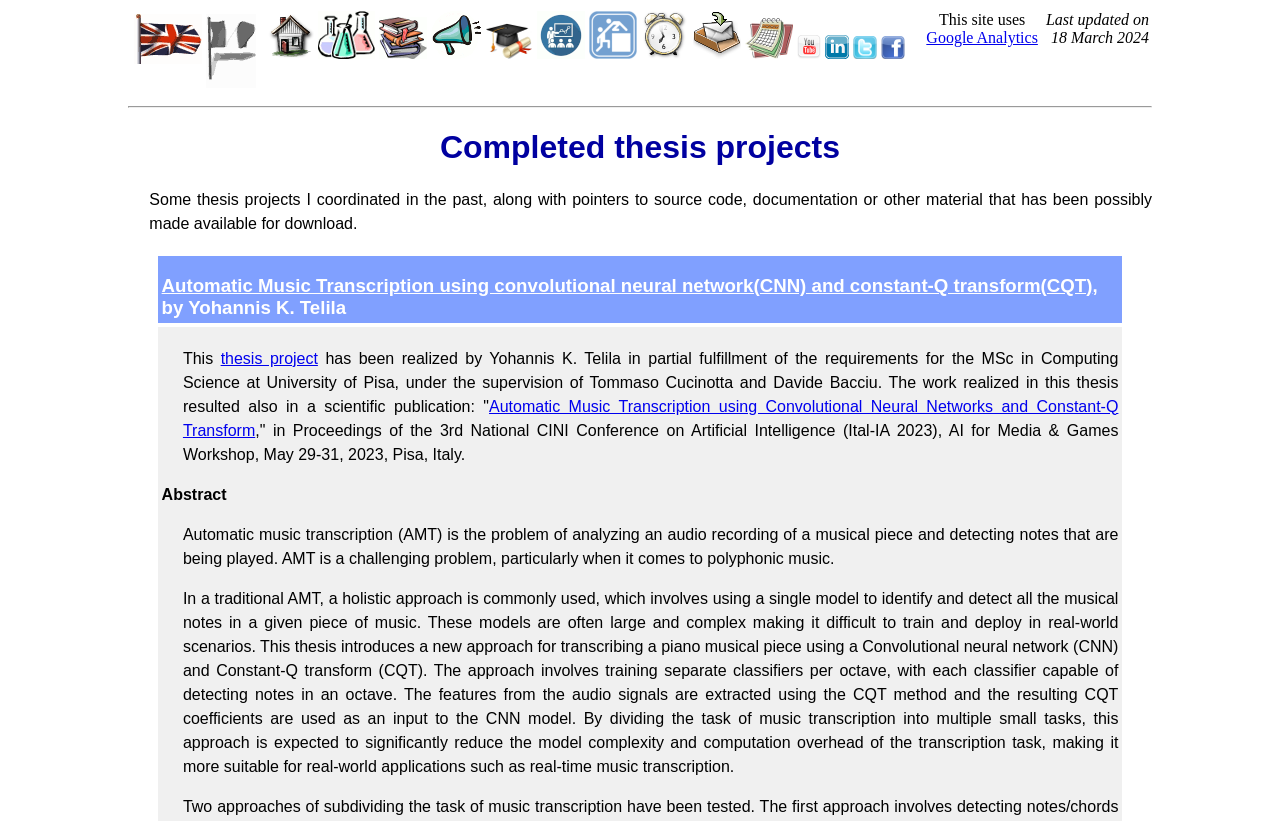Carefully observe the image and respond to the question with a detailed answer:
What is the purpose of the website according to the author?

The webpage contains links to various pages such as 'Research activities', 'Publications', 'Talks', and so on, which suggests that the purpose of the website is to share information about the author's research and other activities.